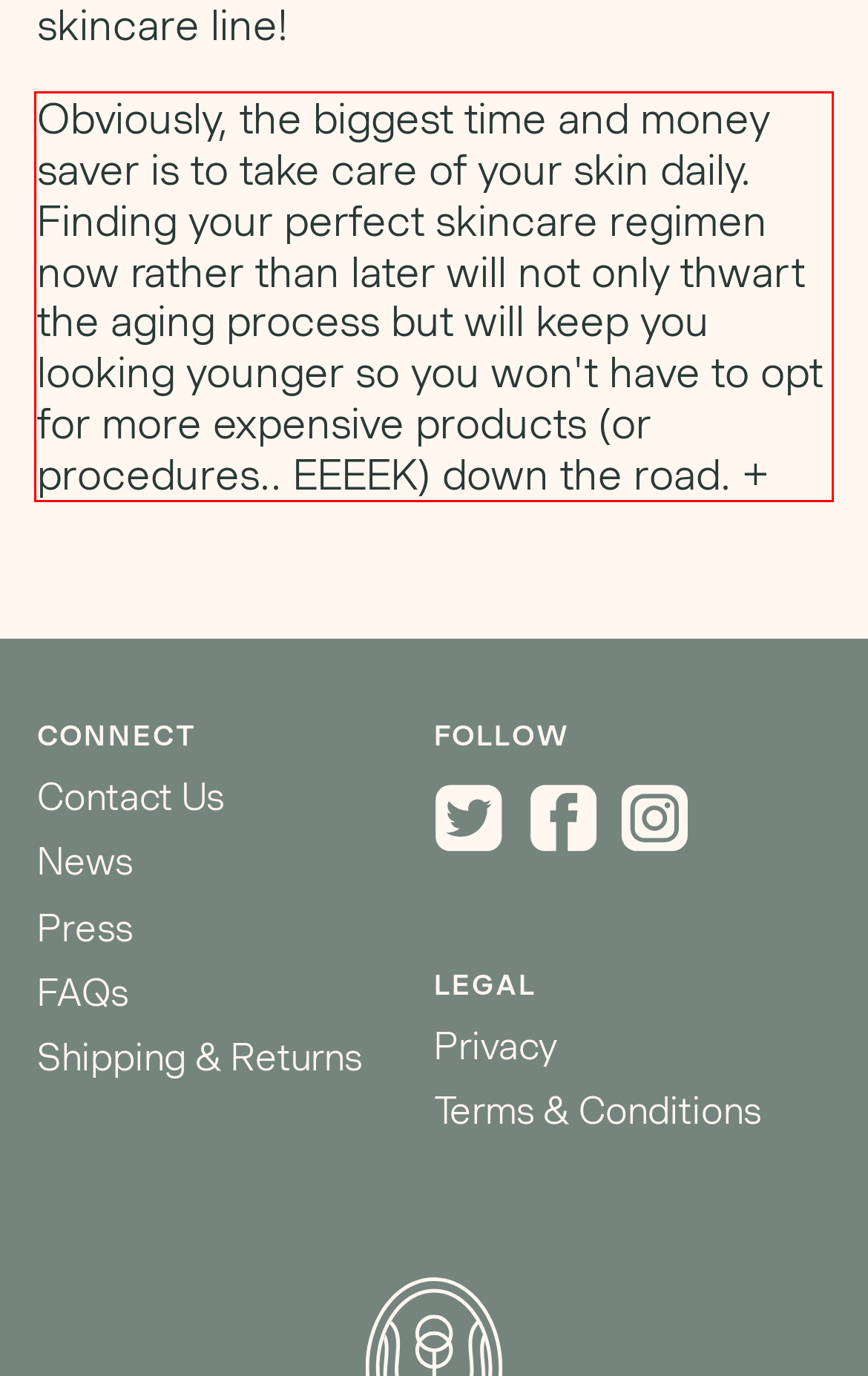Look at the webpage screenshot and recognize the text inside the red bounding box.

Obviously, the biggest time and money saver is to take care of your skin daily. Finding your perfect skincare regimen now rather than later will not only thwart the aging process but will keep you looking younger so you won't have to opt for more expensive products (or procedures.. EEEEK) down the road. +